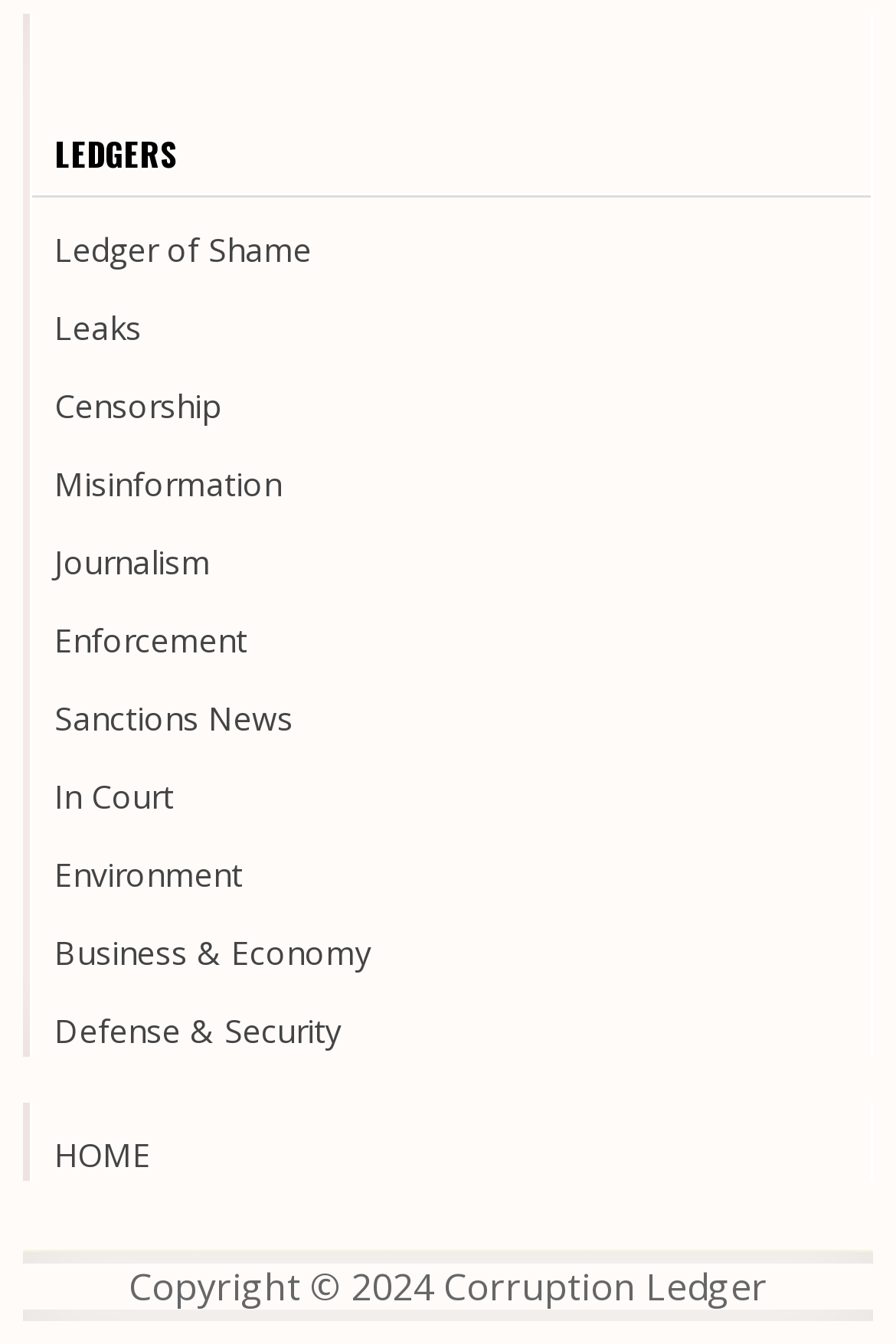Provide the bounding box coordinates of the area you need to click to execute the following instruction: "check Journalism".

[0.061, 0.402, 0.235, 0.435]